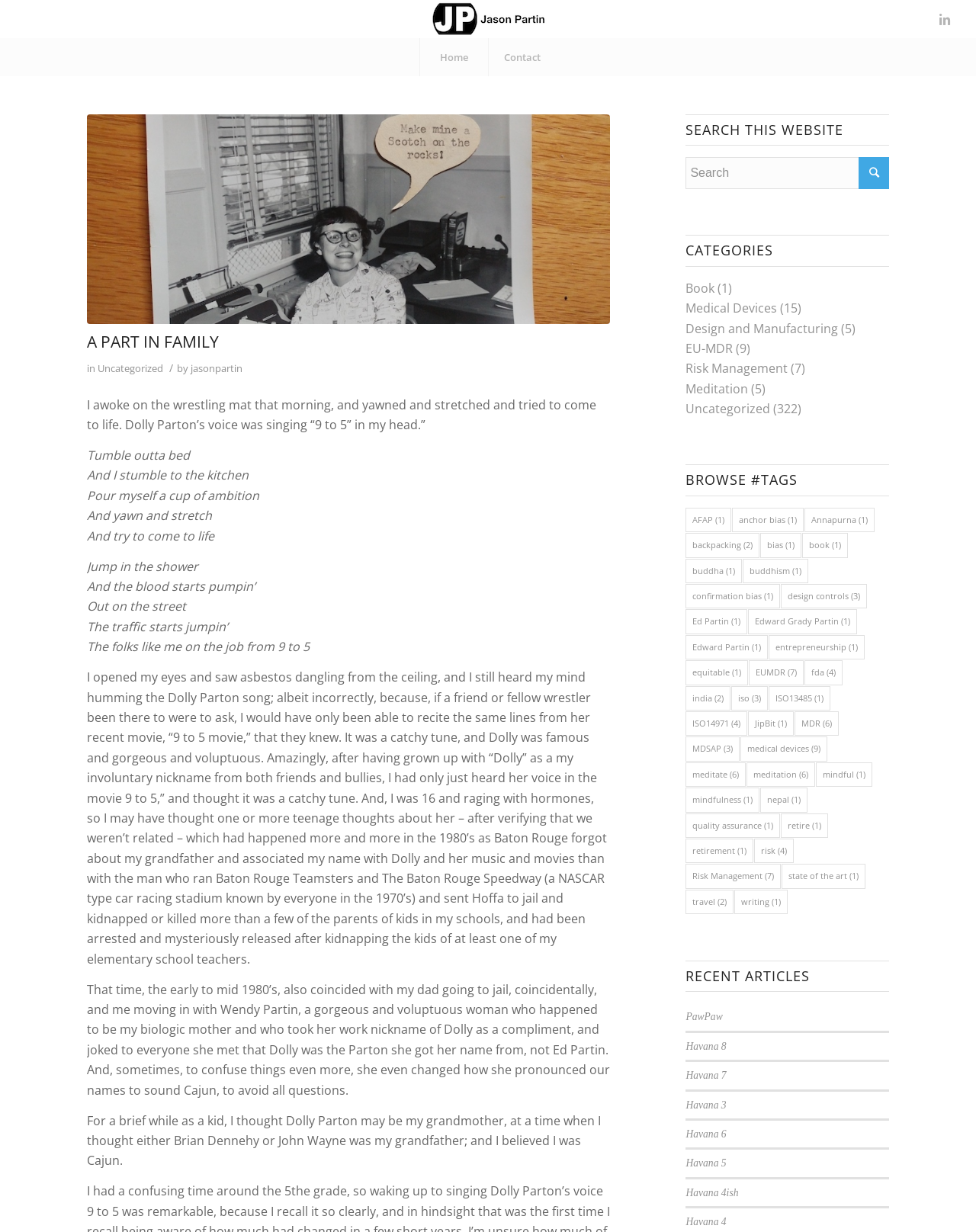What is the song mentioned in the text?
Identify the answer in the screenshot and reply with a single word or phrase.

9 to 5